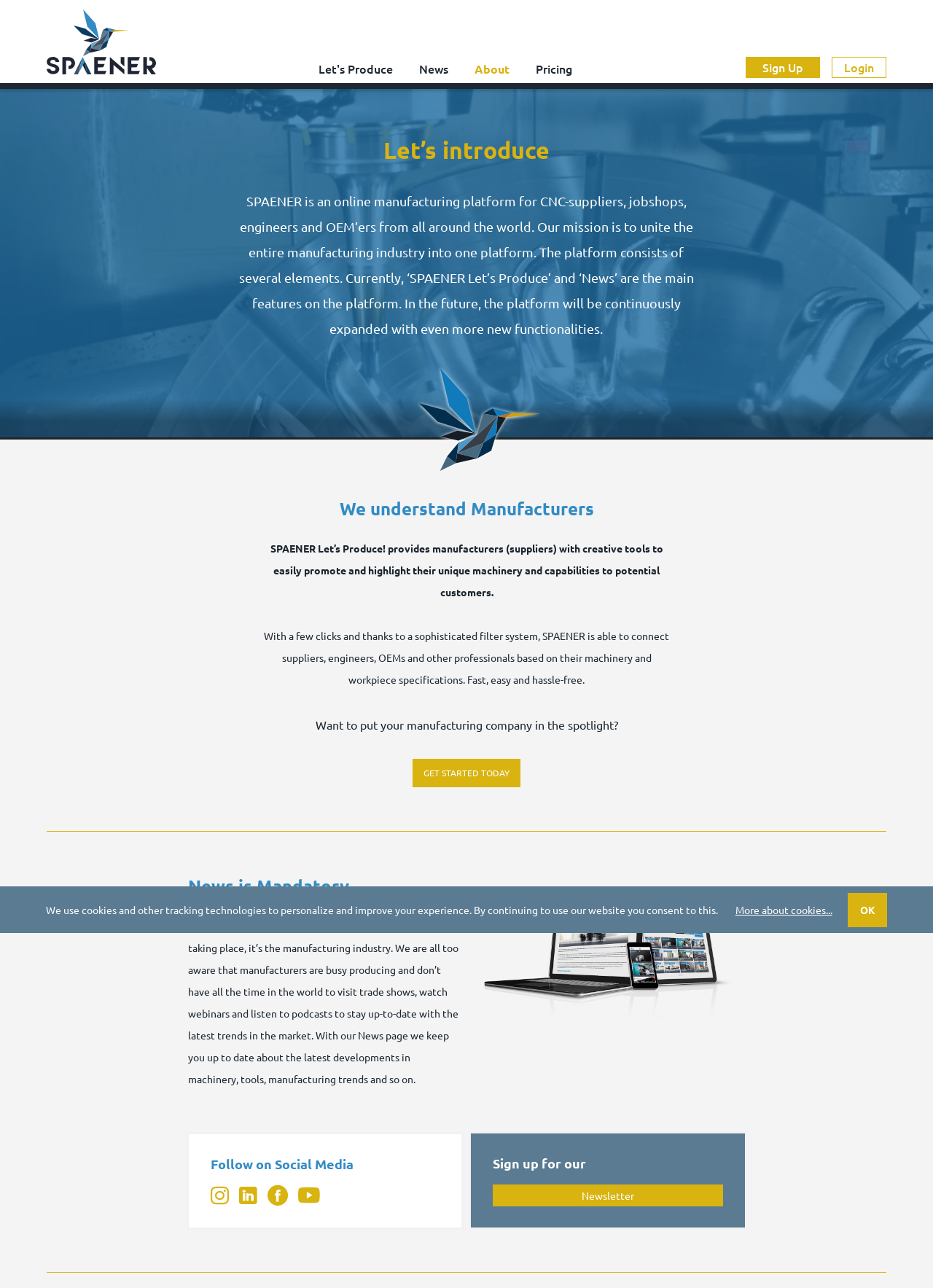What is the News page for?
Provide a short answer using one word or a brief phrase based on the image.

Keep manufacturers up-to-date